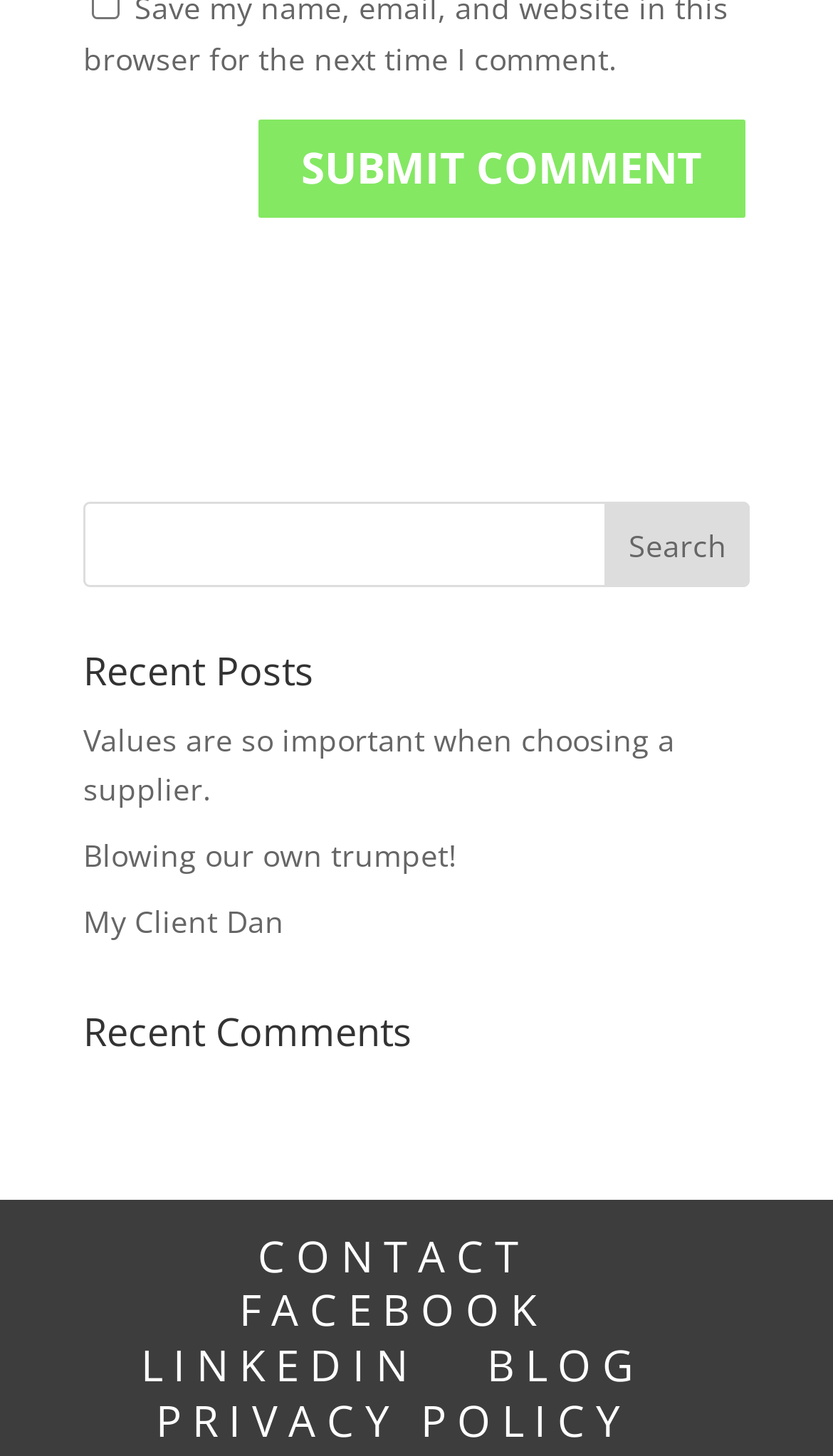Given the description of the UI element: "Privacy Policy", predict the bounding box coordinates in the form of [left, top, right, bottom], with each value being a float between 0 and 1.

[0.187, 0.956, 0.756, 0.996]